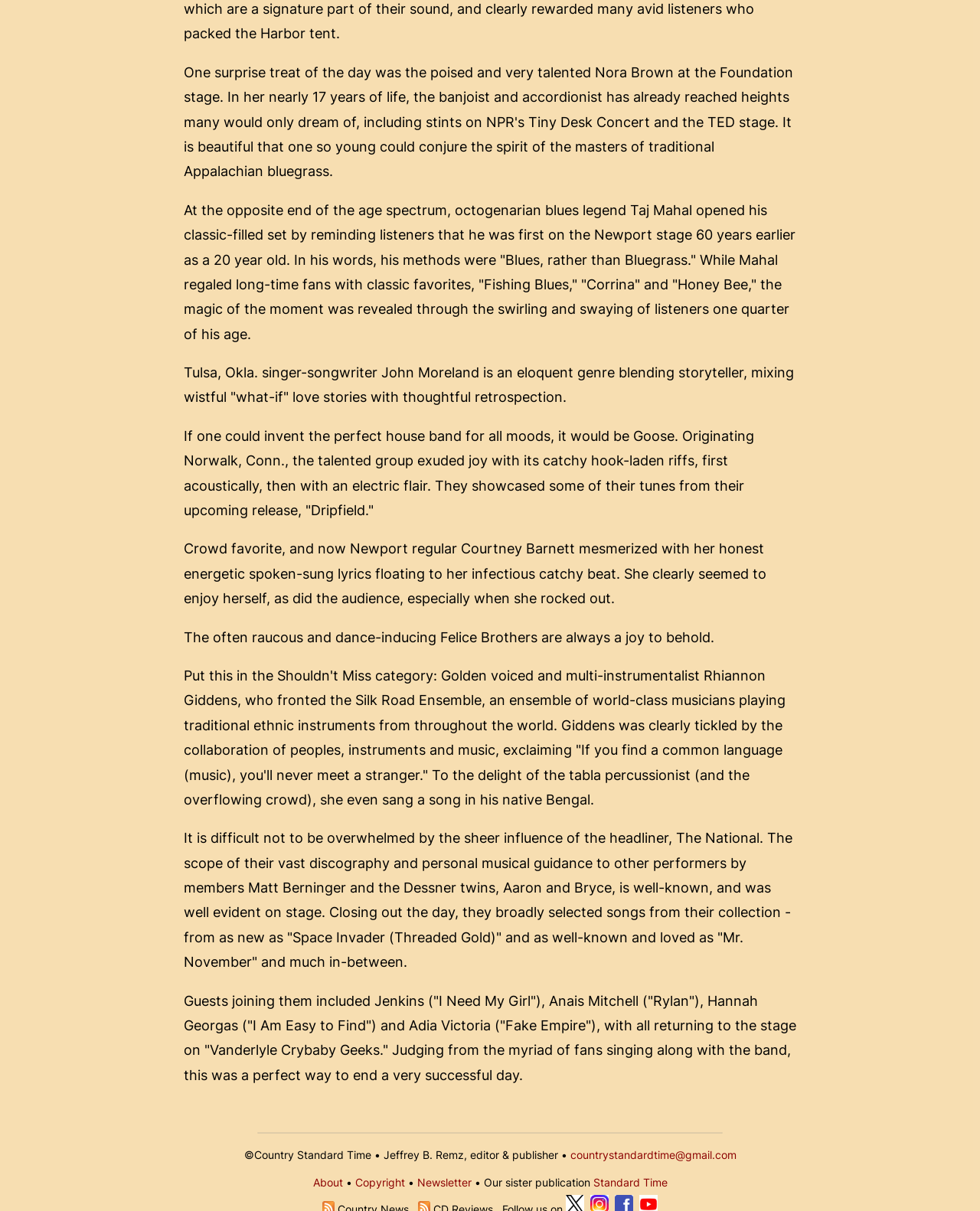Determine the bounding box for the UI element described here: "About".

[0.319, 0.971, 0.35, 0.982]